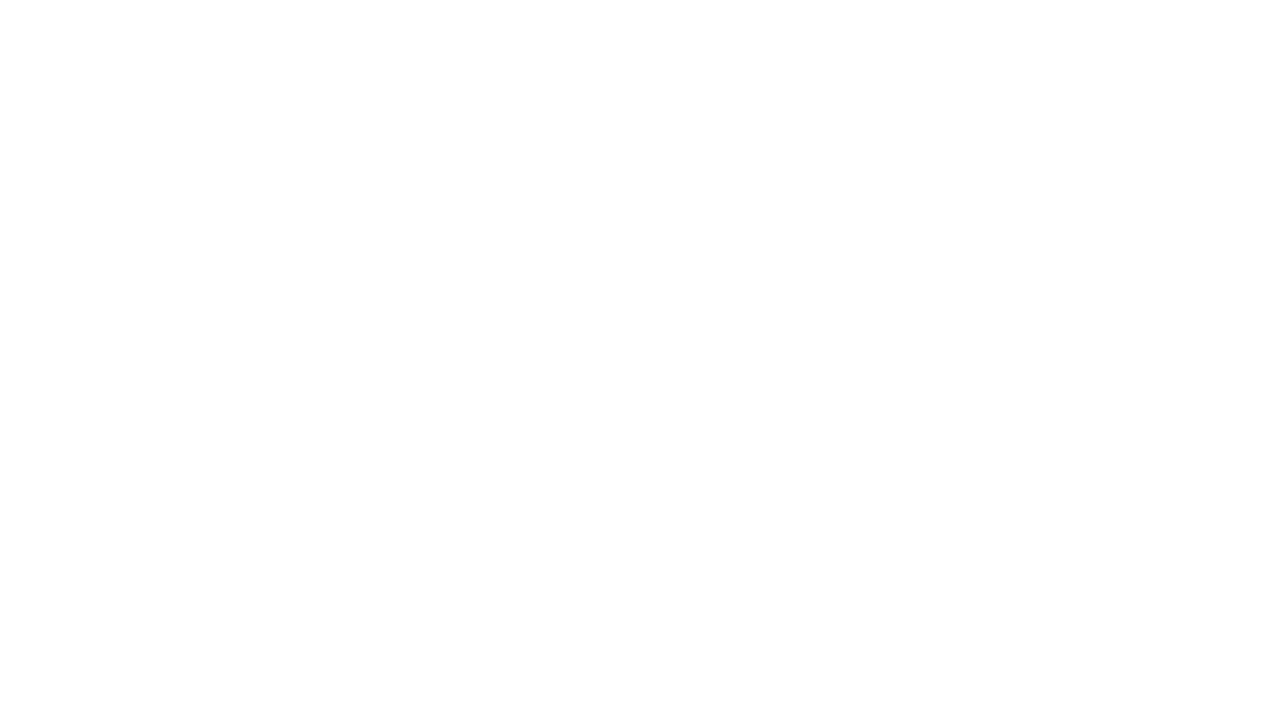Based on the provided description, "Privacy & Cookies", find the bounding box of the corresponding UI element in the screenshot.

[0.187, 0.496, 0.284, 0.537]